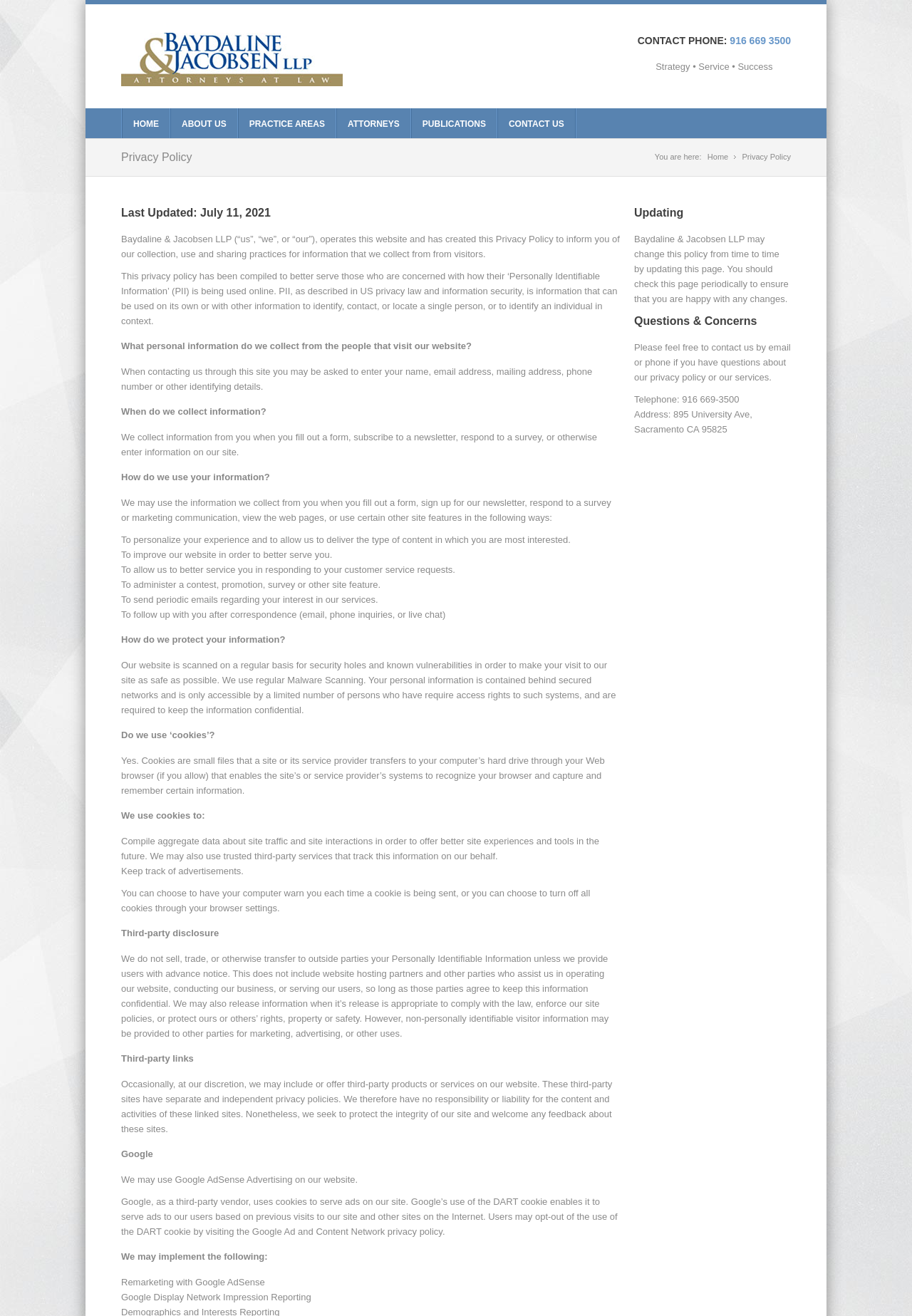How does Baydaline & Jacobsen LLP protect user information?
Please use the image to provide a one-word or short phrase answer.

Through secured networks and malware scanning